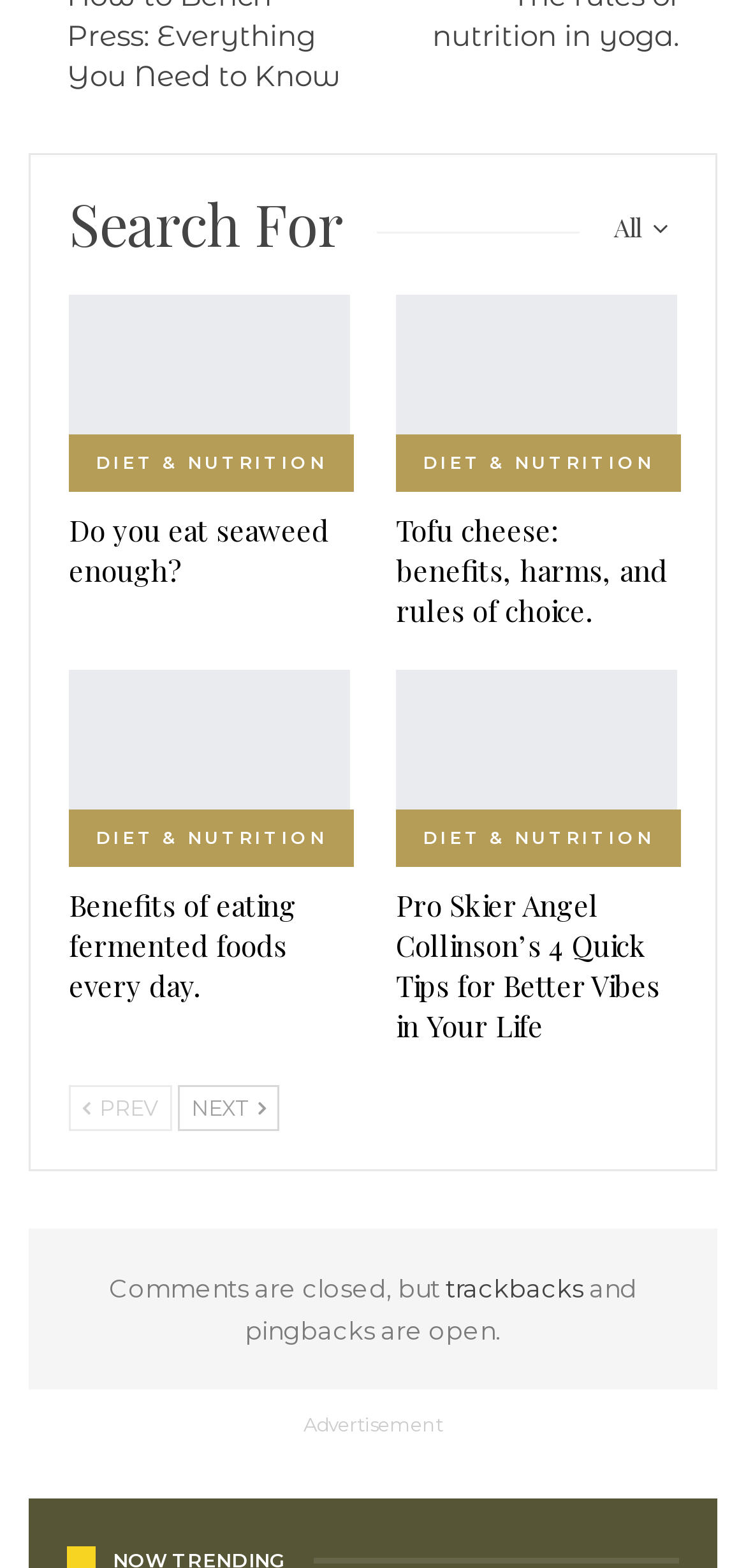Bounding box coordinates should be in the format (top-left x, top-left y, bottom-right x, bottom-right y) and all values should be floating point numbers between 0 and 1. Determine the bounding box coordinate for the UI element described as: Next

[0.238, 0.692, 0.374, 0.721]